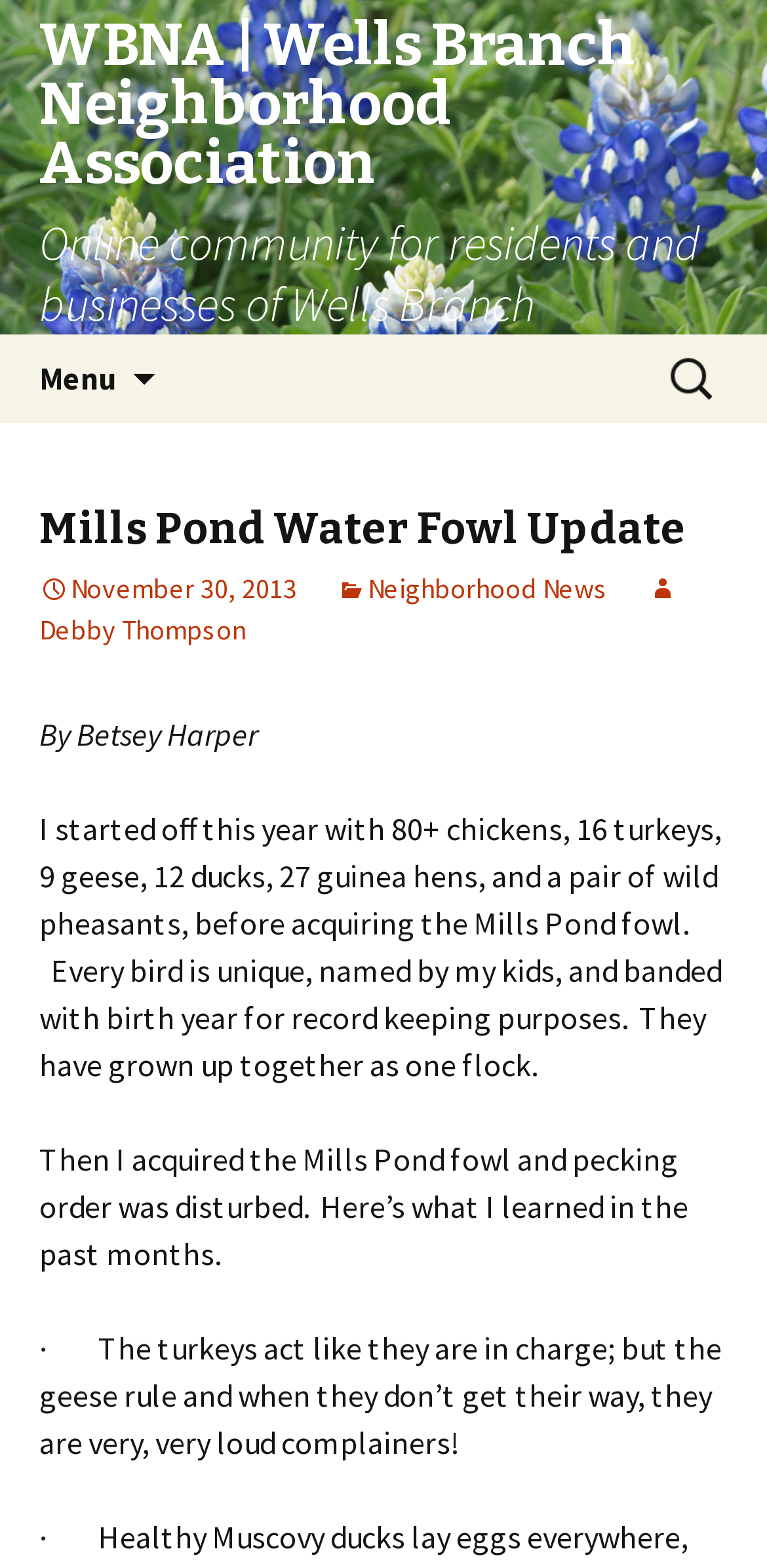Predict the bounding box of the UI element that fits this description: "Debby Thompson".

[0.051, 0.363, 0.885, 0.412]